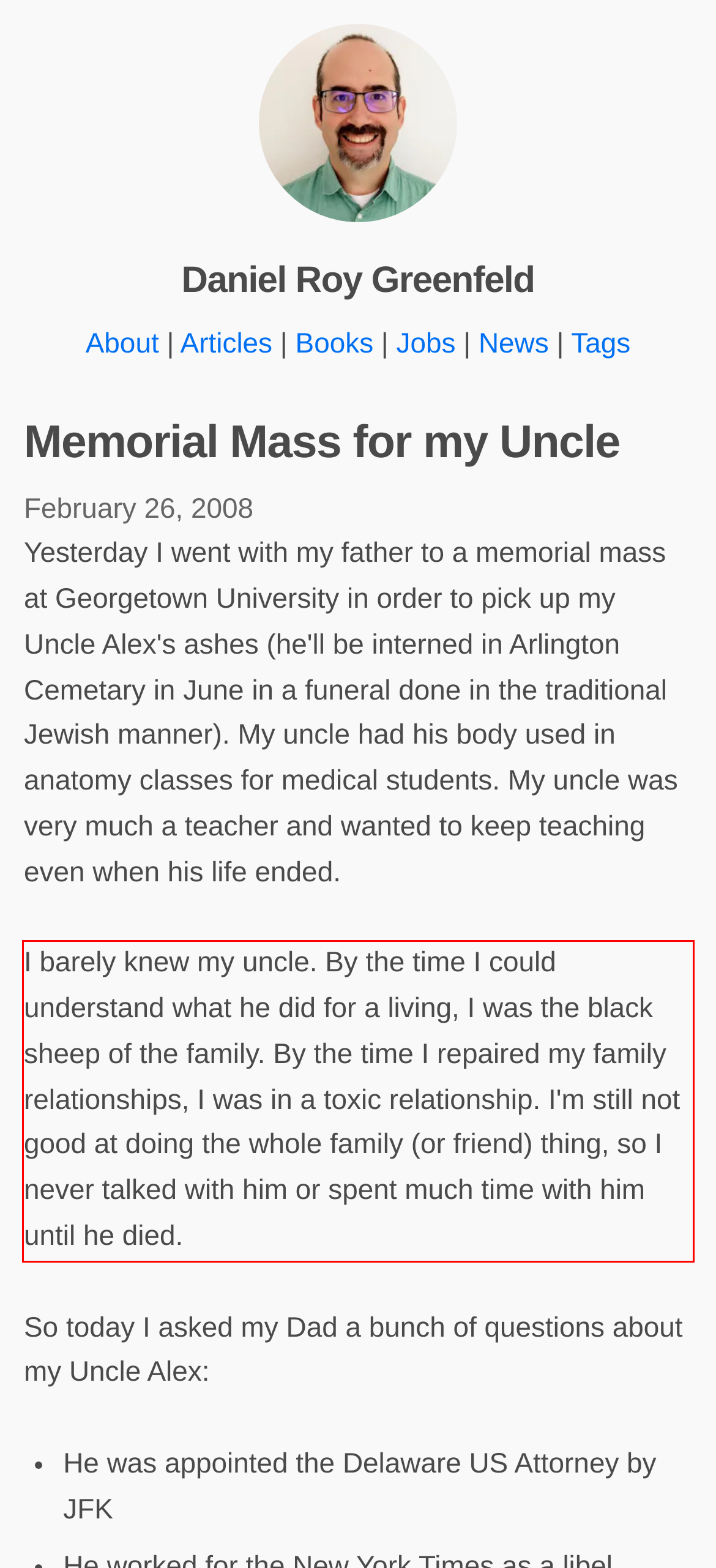There is a UI element on the webpage screenshot marked by a red bounding box. Extract and generate the text content from within this red box.

I barely knew my uncle. By the time I could understand what he did for a living, I was the black sheep of the family. By the time I repaired my family relationships, I was in a toxic relationship. I'm still not good at doing the whole family (or friend) thing, so I never talked with him or spent much time with him until he died.